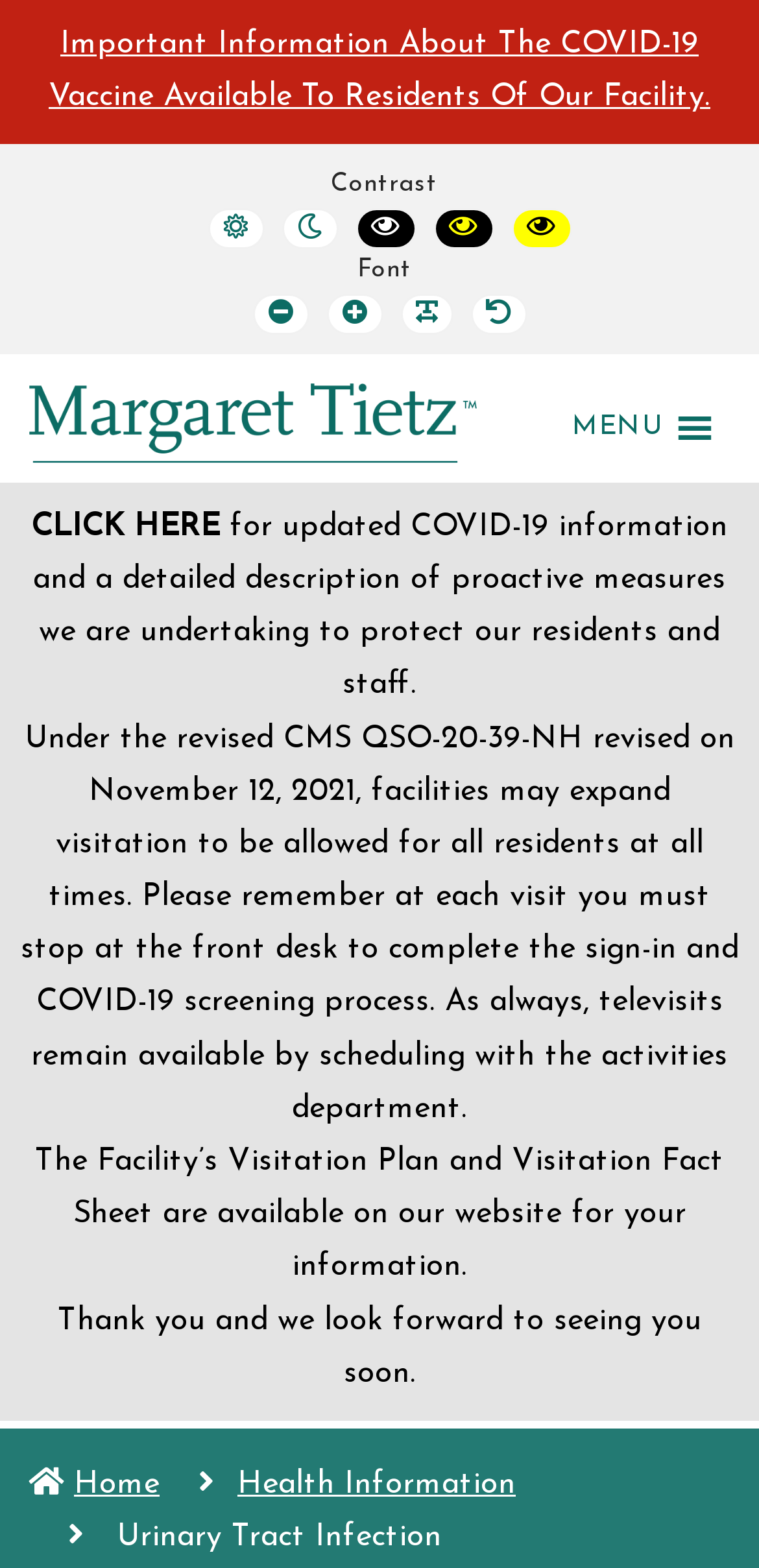What is the purpose of the buttons 'DEFAULT CONTRAST', 'NIGHT CONTRAST', etc.?
Please give a detailed and elaborate answer to the question.

The buttons 'DEFAULT CONTRAST', 'NIGHT CONTRAST', etc. are likely used to change the contrast of the webpage, which is indicated by the StaticText element 'Contrast' with bounding box coordinates [0.436, 0.11, 0.577, 0.126] and the buttons with bounding box coordinates [0.273, 0.133, 0.347, 0.159], [0.371, 0.133, 0.445, 0.159], etc.